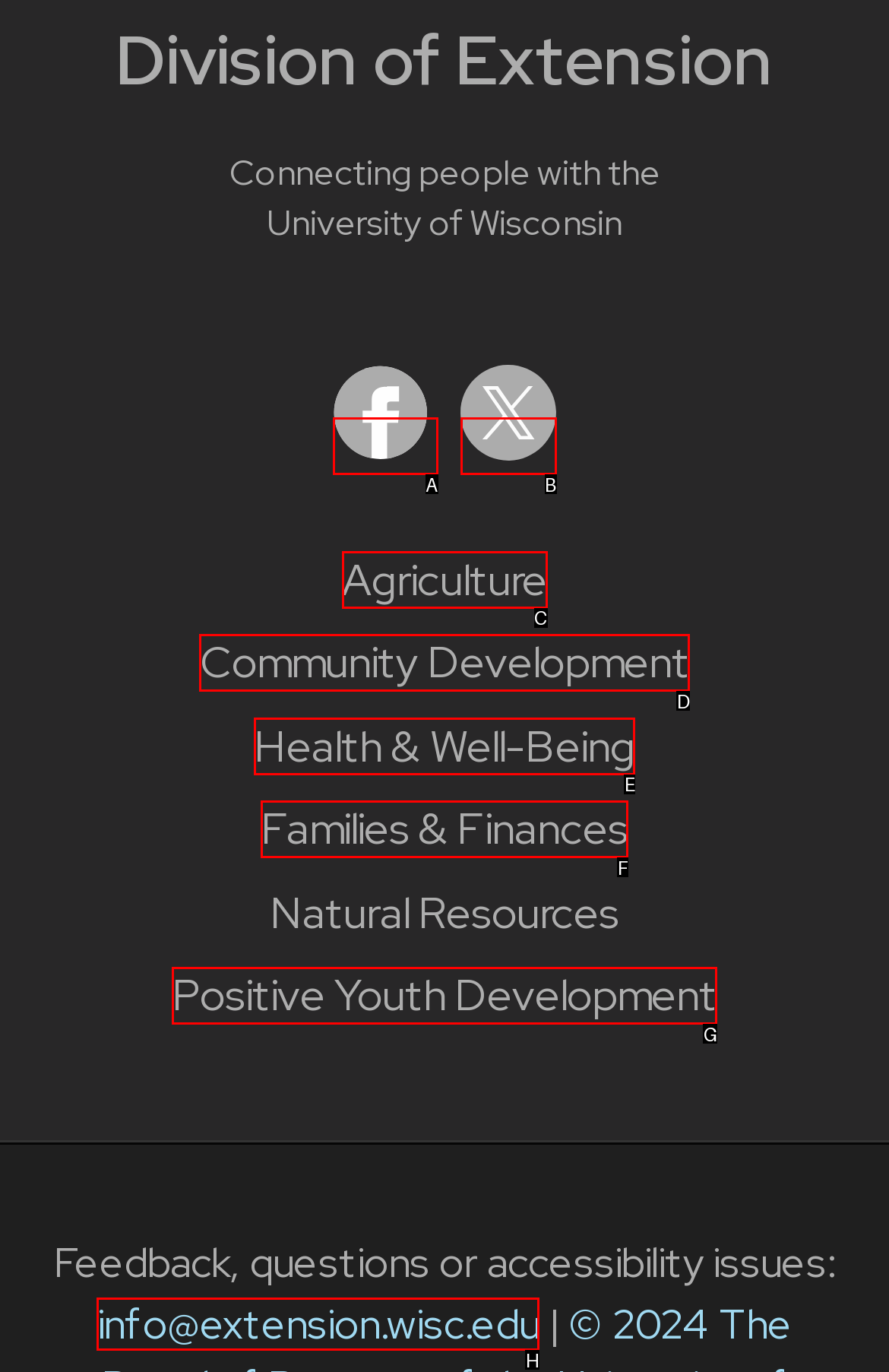Choose the option that matches the following description: Health & Well-Being
Answer with the letter of the correct option.

E